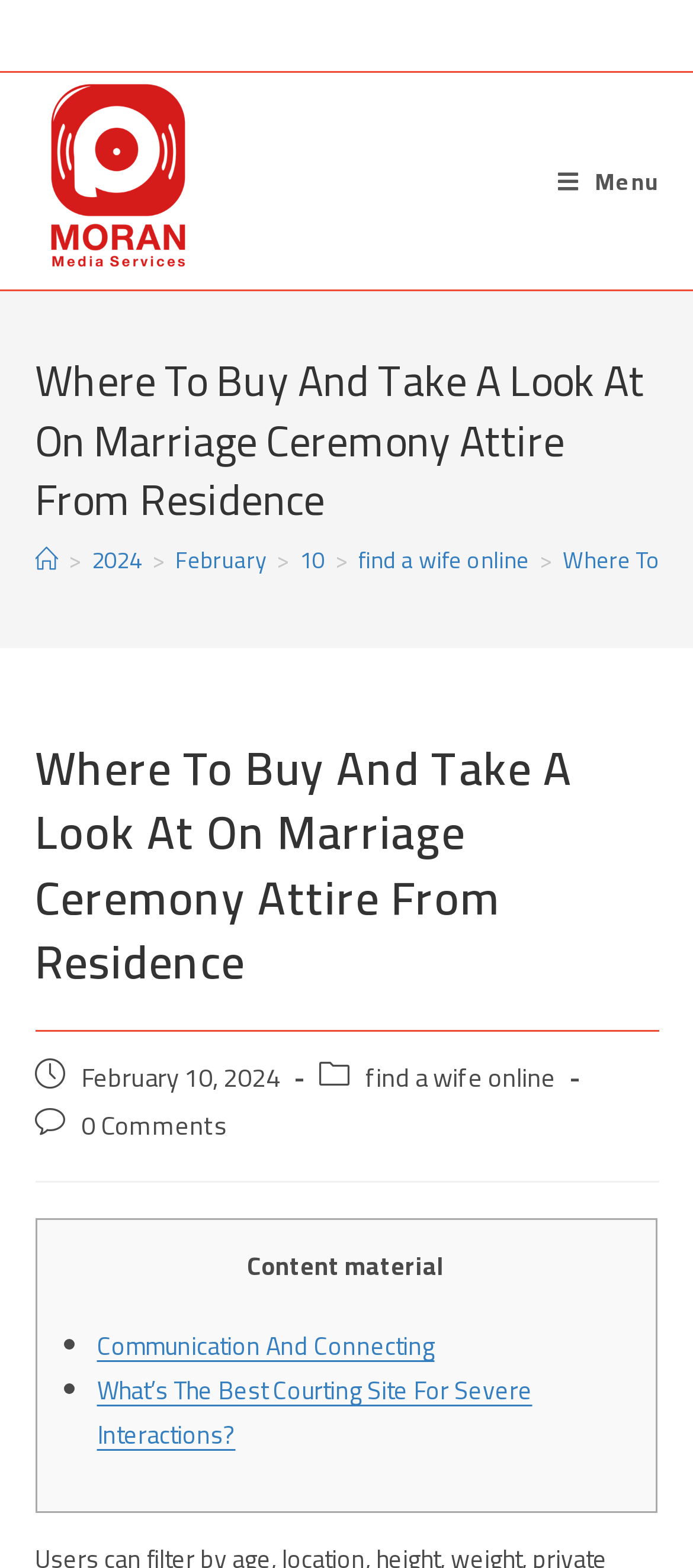Identify the bounding box coordinates of the region that should be clicked to execute the following instruction: "Read 'What’s The Best Courting Site For Severe Interactions?' article".

[0.14, 0.872, 0.768, 0.93]